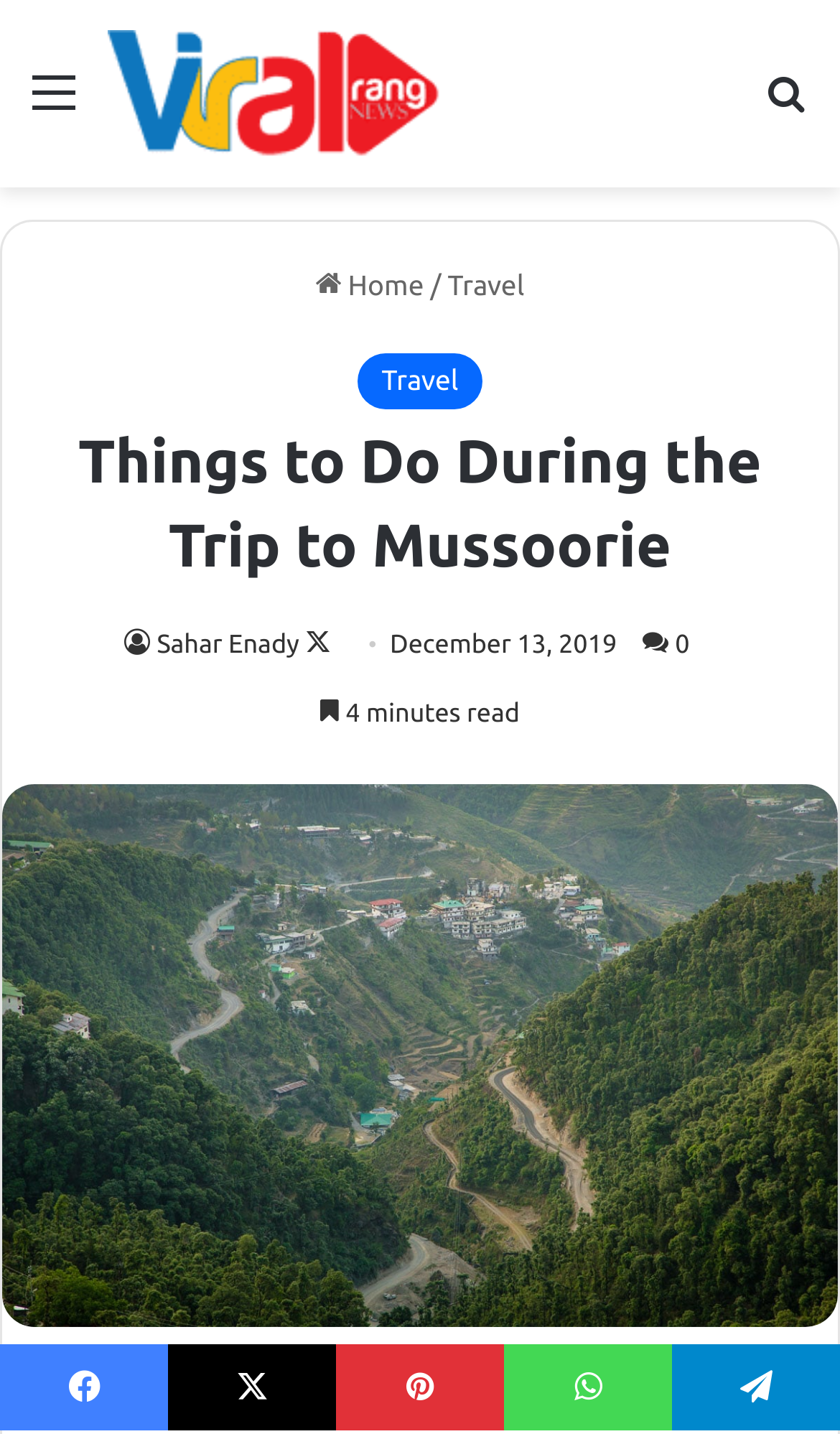What is the topic of the article?
Could you answer the question with a detailed and thorough explanation?

I found the topic of the article by looking at the main heading on the webpage, which is 'Things to Do During the Trip to Mussoorie'. This heading is prominently displayed on the page and appears to be the title of the article.